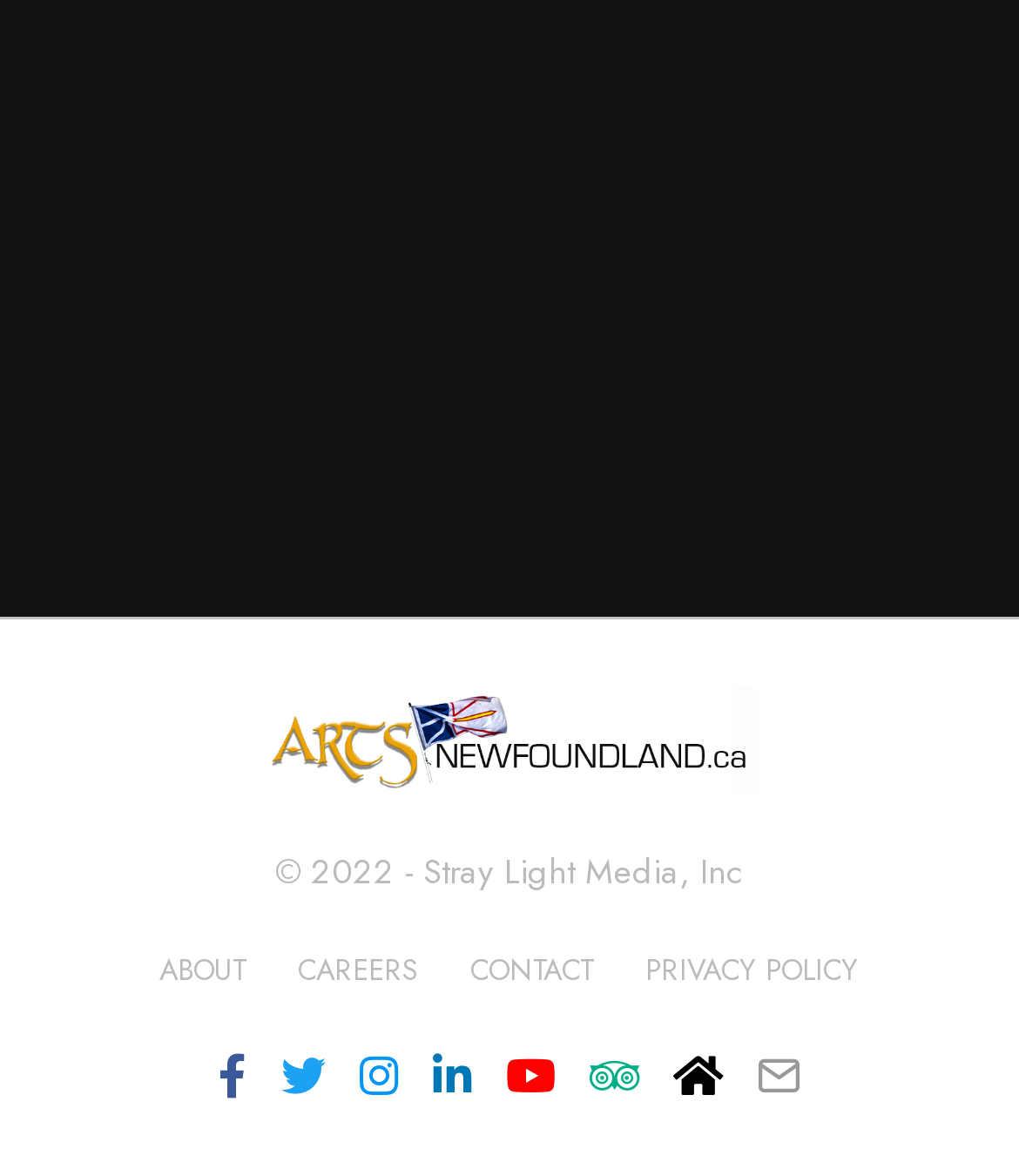Identify the bounding box coordinates for the region of the element that should be clicked to carry out the instruction: "Explore Industrial Robot products". The bounding box coordinates should be four float numbers between 0 and 1, i.e., [left, top, right, bottom].

None